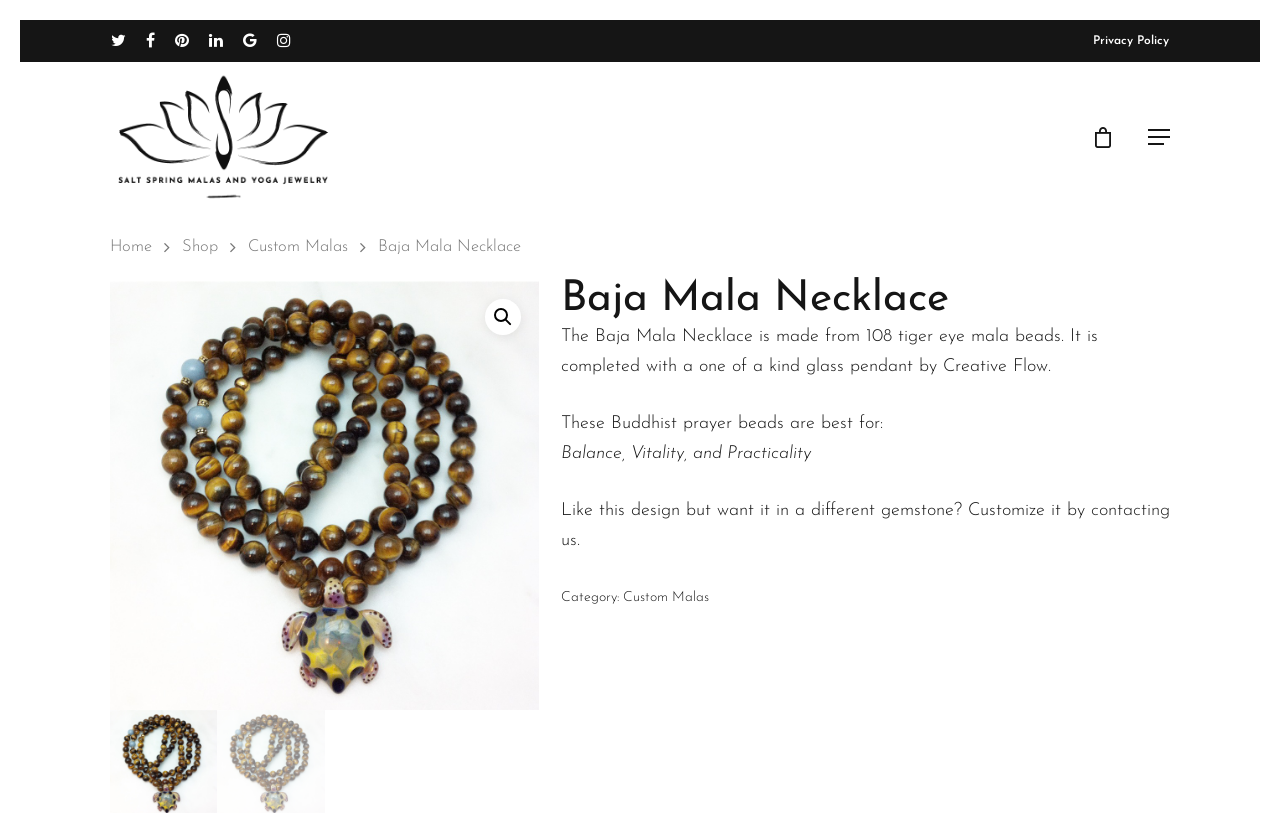Locate the bounding box coordinates of the clickable region to complete the following instruction: "Read the 'Privacy Policy'."

[0.854, 0.037, 0.913, 0.064]